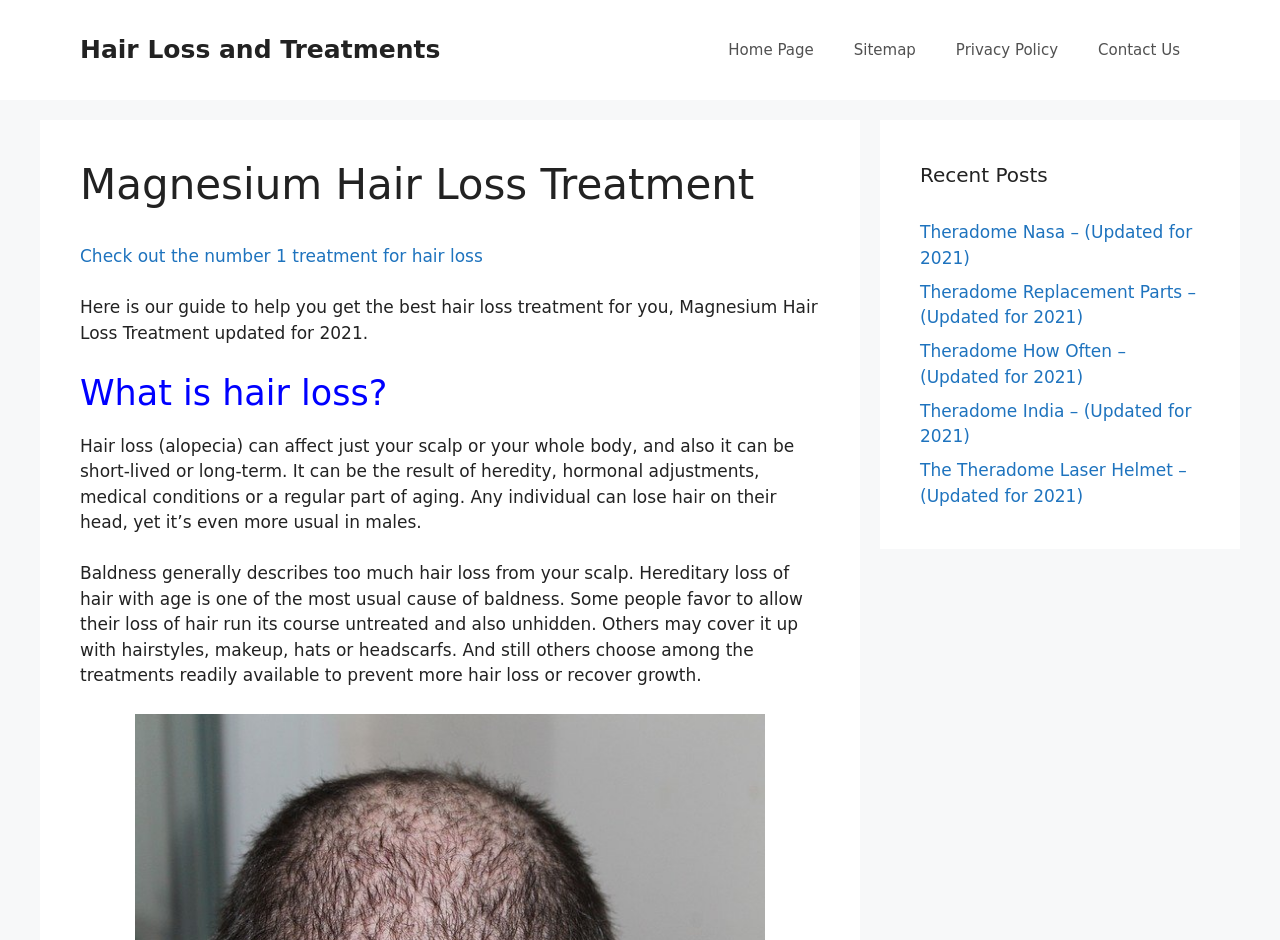Locate the bounding box coordinates of the area to click to fulfill this instruction: "Read the 'Theradome Nasa – (Updated for 2021)' post". The bounding box should be presented as four float numbers between 0 and 1, in the order [left, top, right, bottom].

[0.719, 0.236, 0.931, 0.285]